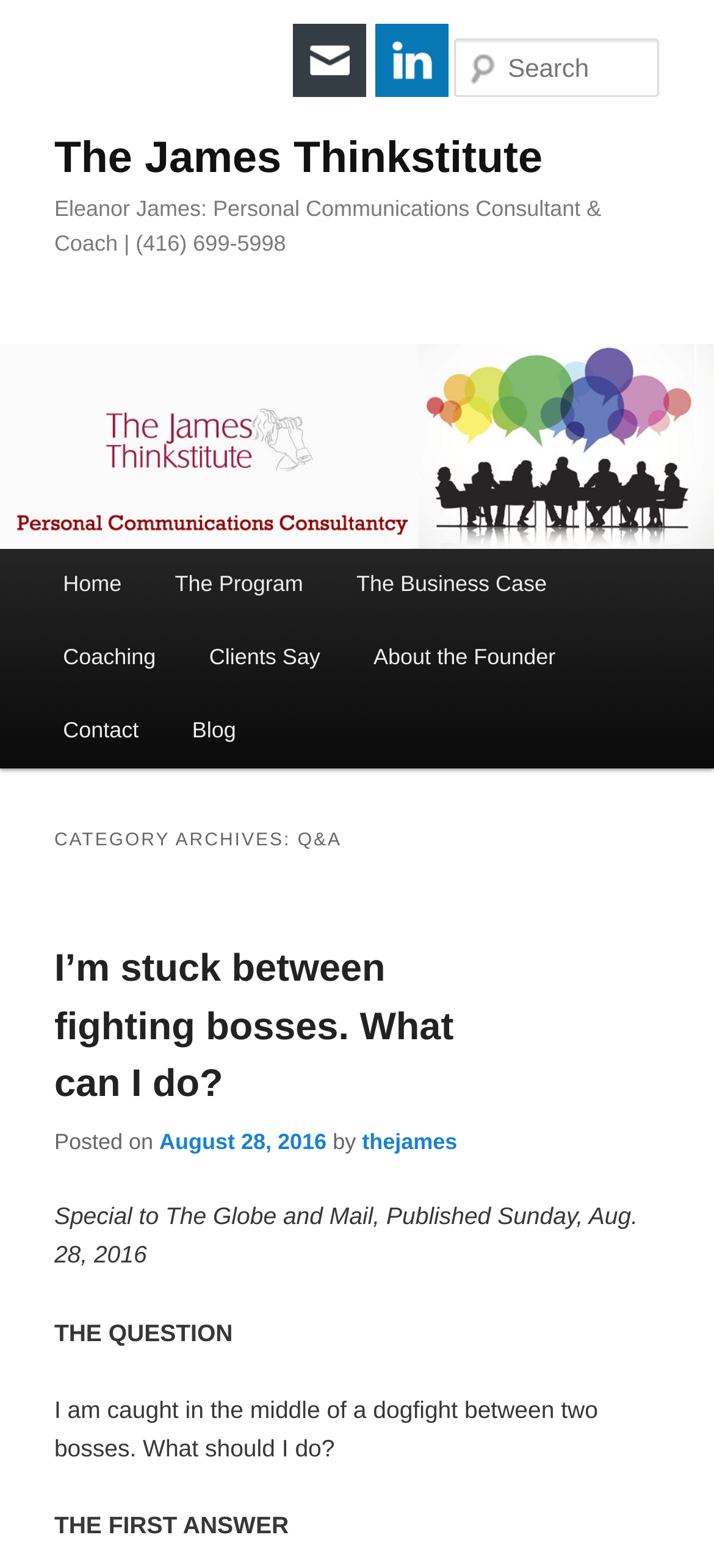Identify the bounding box coordinates of the element to click to follow this instruction: 'Search for something'. Ensure the coordinates are four float values between 0 and 1, provided as [left, top, right, bottom].

[0.637, 0.025, 0.924, 0.062]